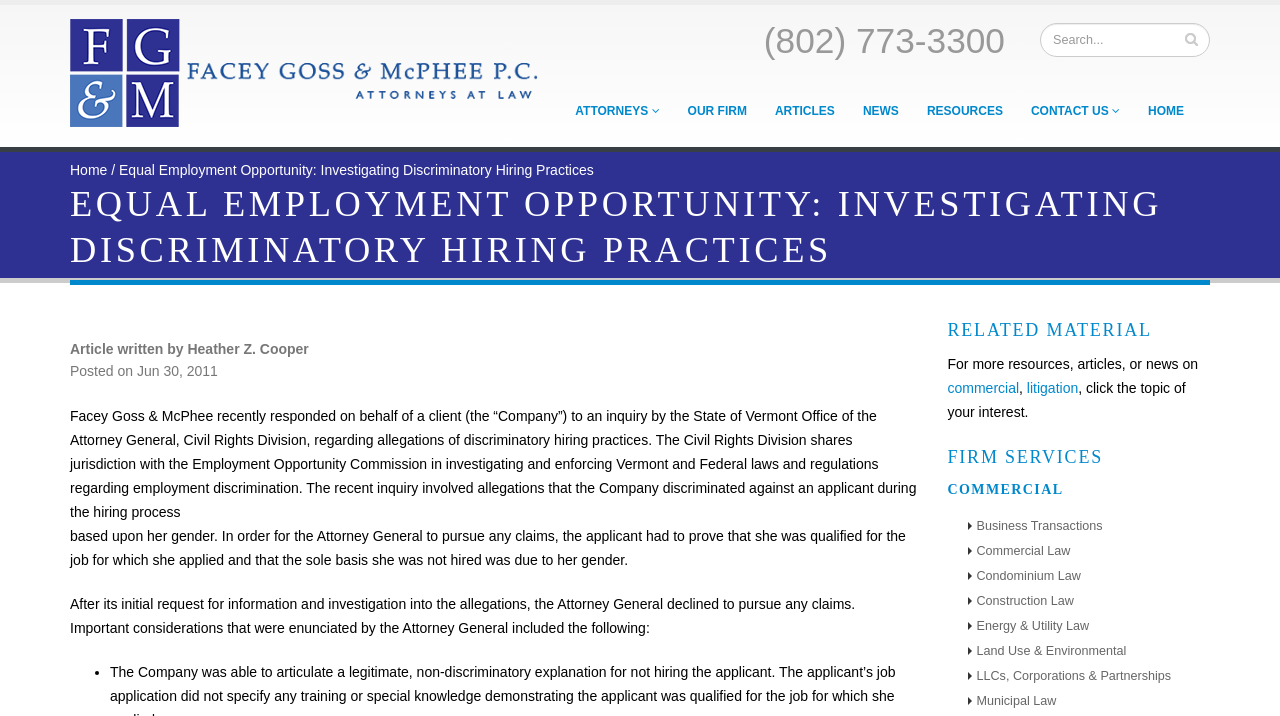Please examine the image and provide a detailed answer to the question: Who wrote the article on this webpage?

I found the author's name by reading the static text element 'Article written by Heather Z. Cooper' which is located below the heading of the article.